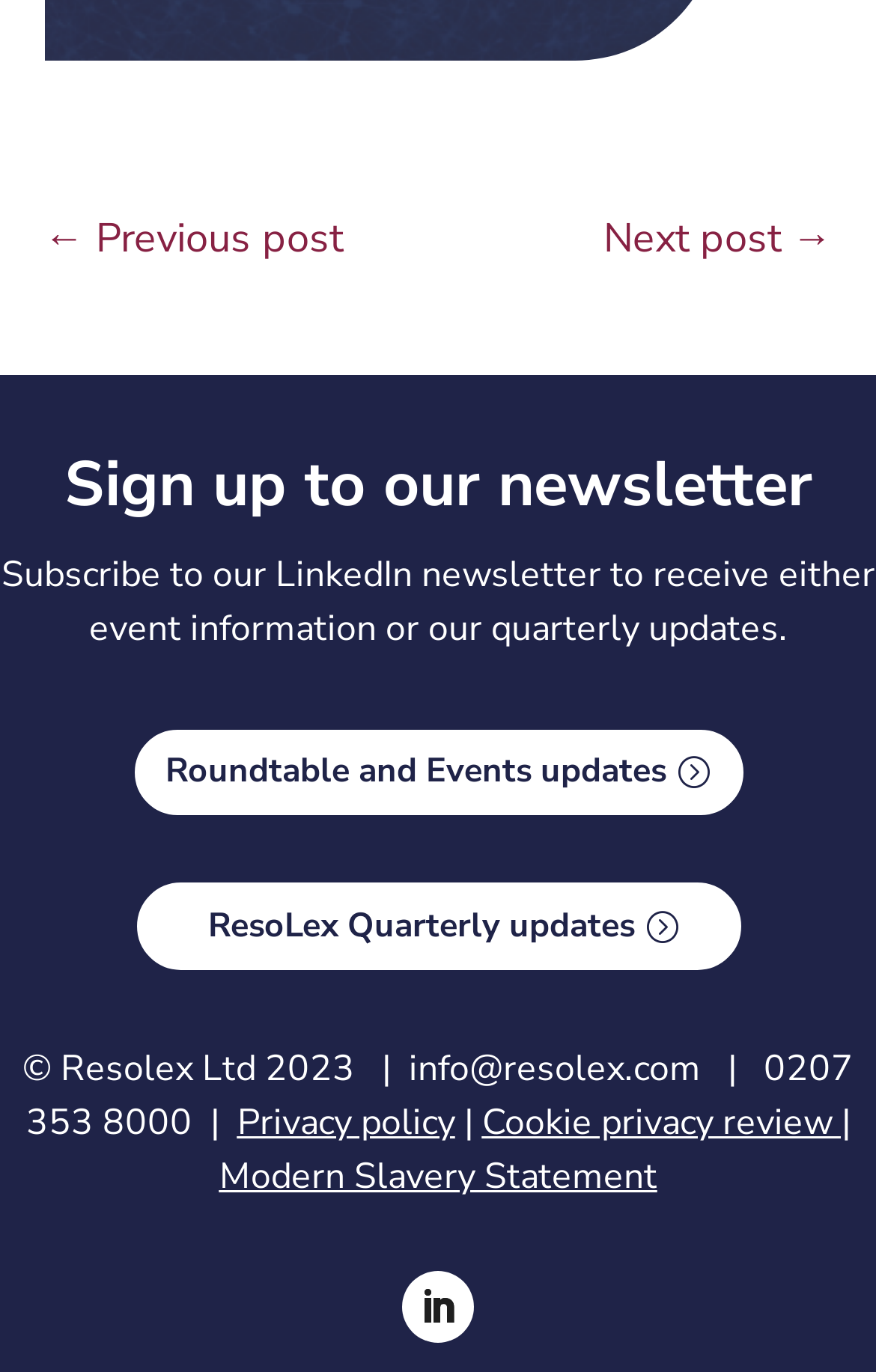Please find the bounding box coordinates of the element that you should click to achieve the following instruction: "Go to Calendars". The coordinates should be presented as four float numbers between 0 and 1: [left, top, right, bottom].

None